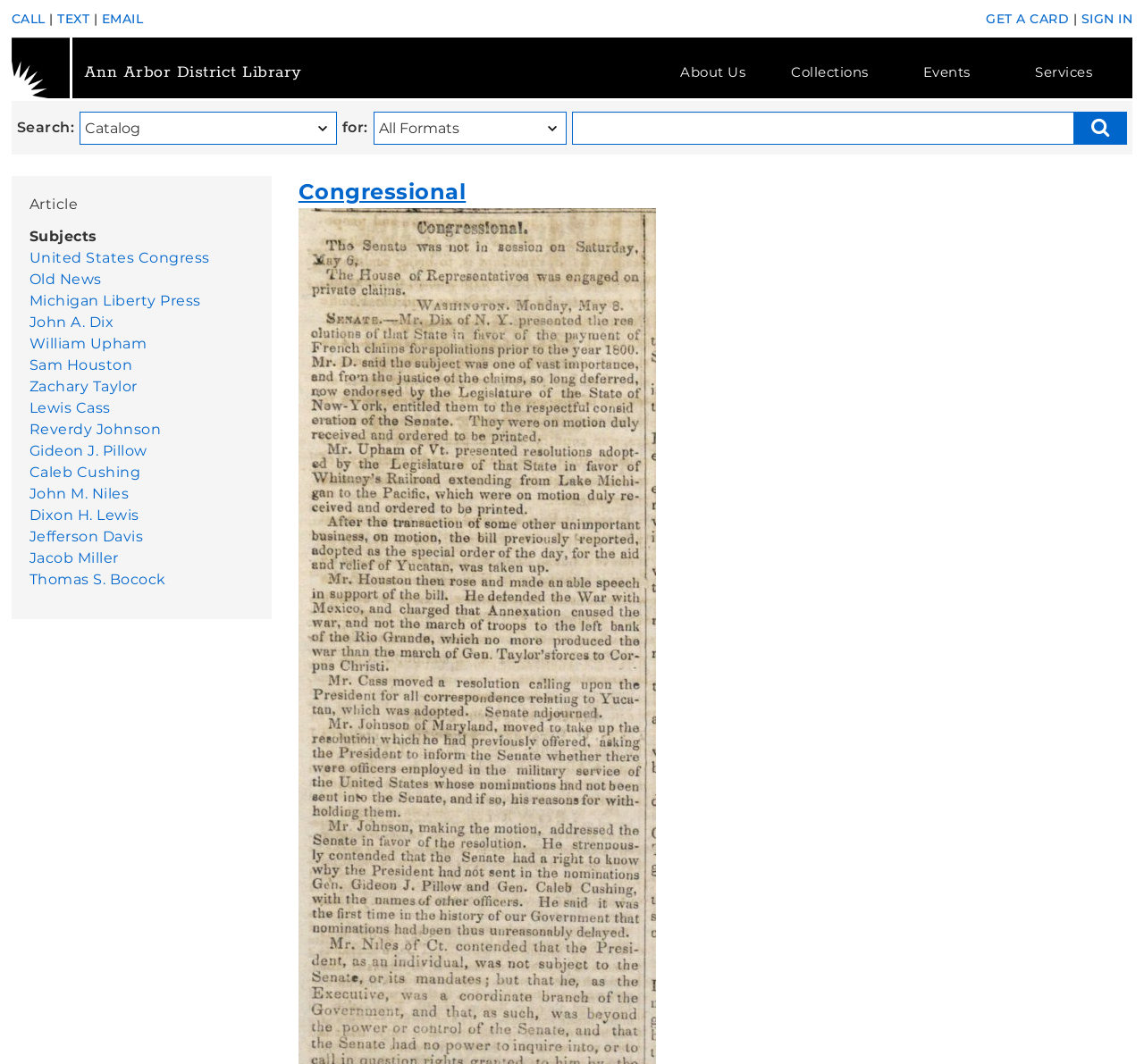Find the bounding box coordinates for the UI element whose description is: "Collections". The coordinates should be four float numbers between 0 and 1, in the format [left, top, right, bottom].

[0.681, 0.049, 0.769, 0.087]